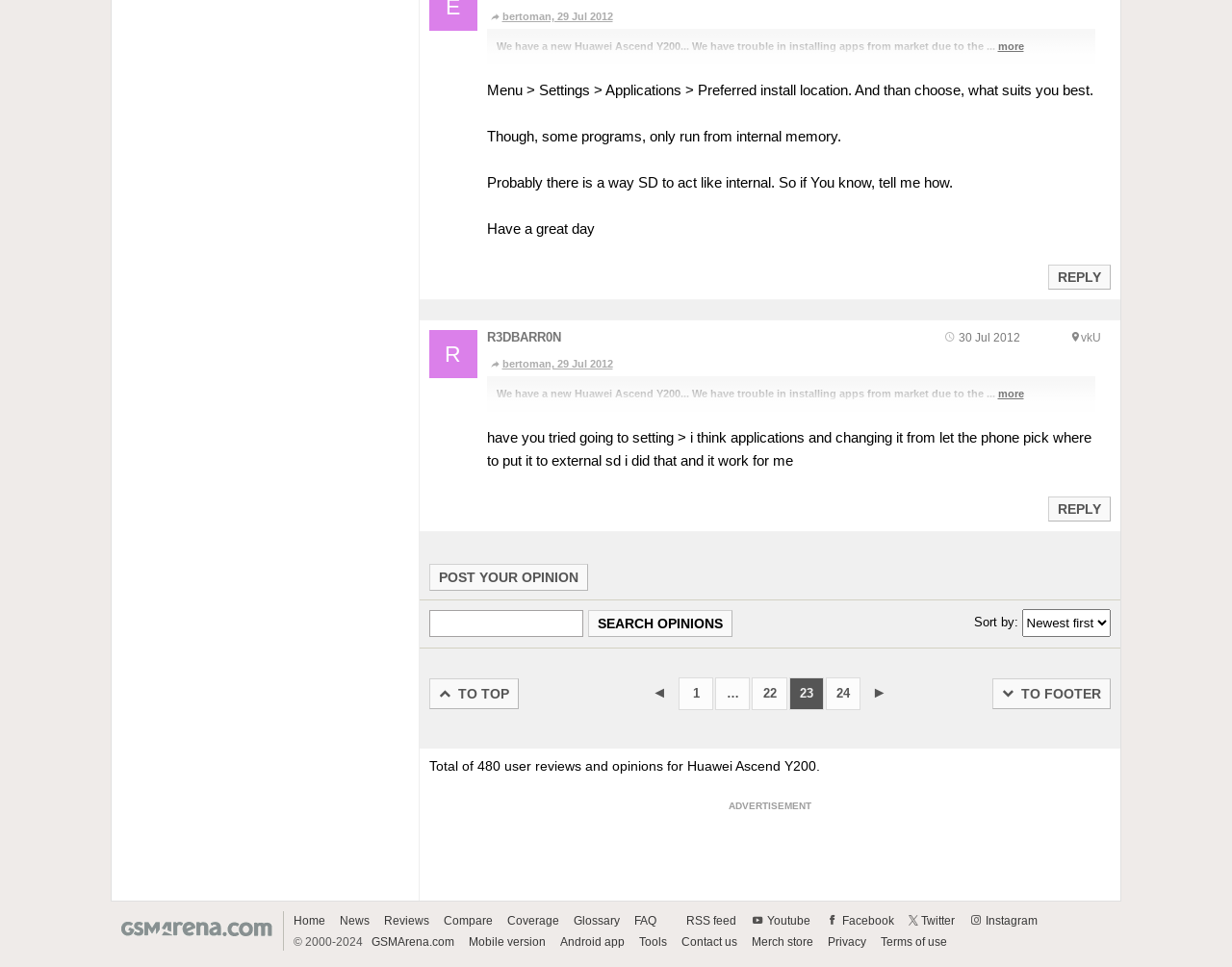Indicate the bounding box coordinates of the element that must be clicked to execute the instruction: "Sort comments by". The coordinates should be given as four float numbers between 0 and 1, i.e., [left, top, right, bottom].

[0.829, 0.63, 0.901, 0.659]